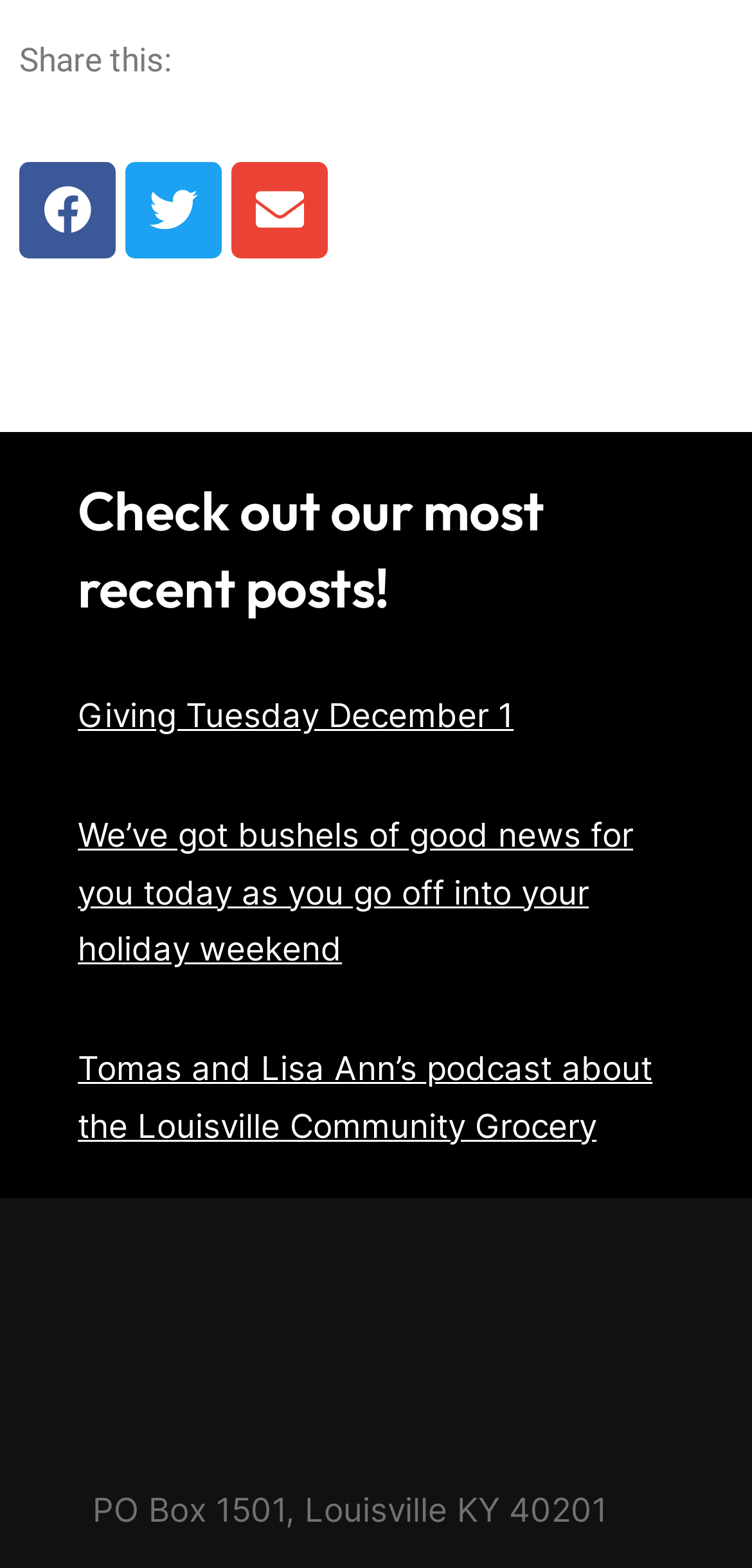What is the contact information provided?
From the details in the image, answer the question comprehensively.

The 'Contact Us' section provides a postal address: PO Box 1501, Louisville KY 40201, which can be used to reach out to the organization.